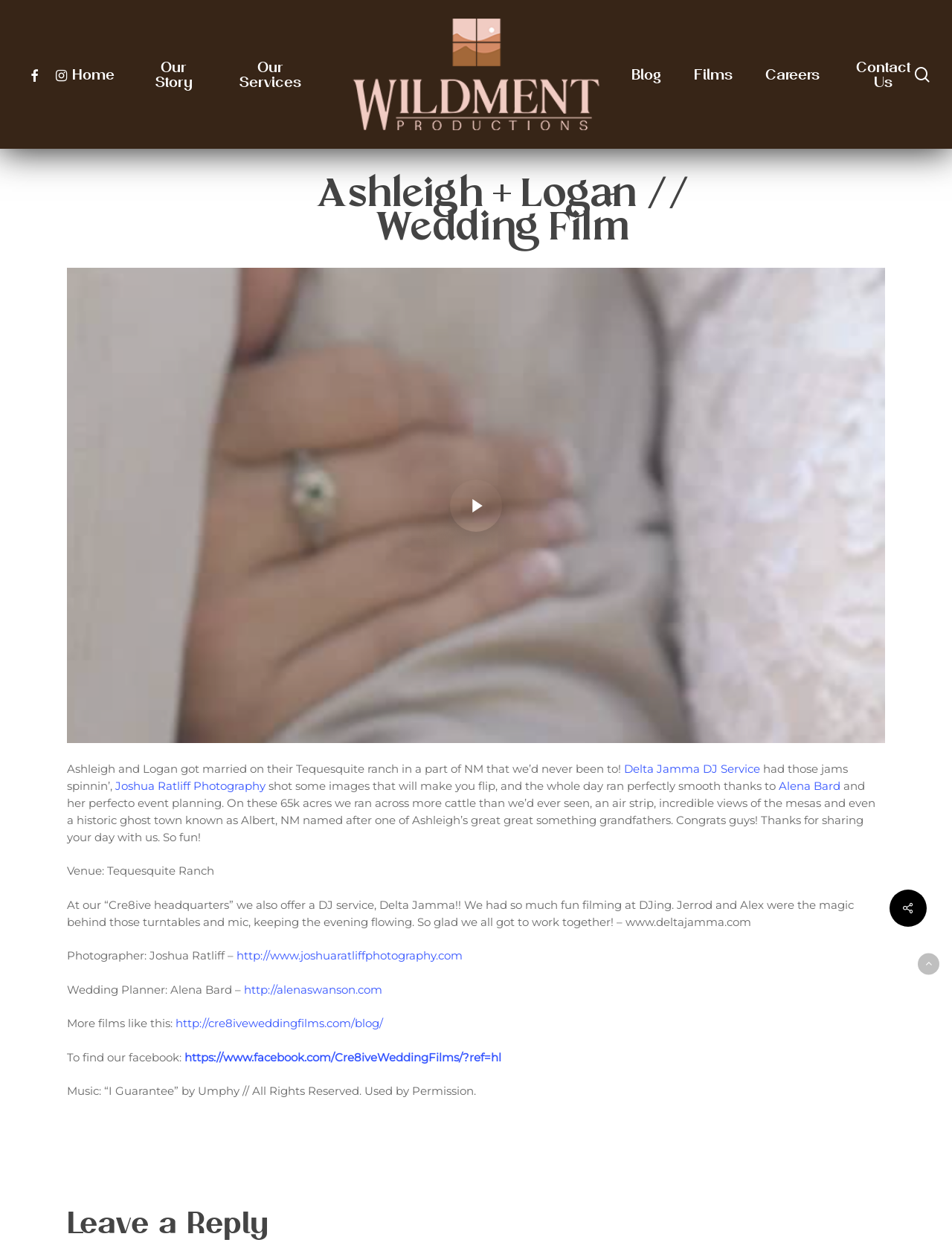Please determine the bounding box coordinates of the element's region to click in order to carry out the following instruction: "Watch the wedding film". The coordinates should be four float numbers between 0 and 1, i.e., [left, top, right, bottom].

[0.473, 0.381, 0.527, 0.423]